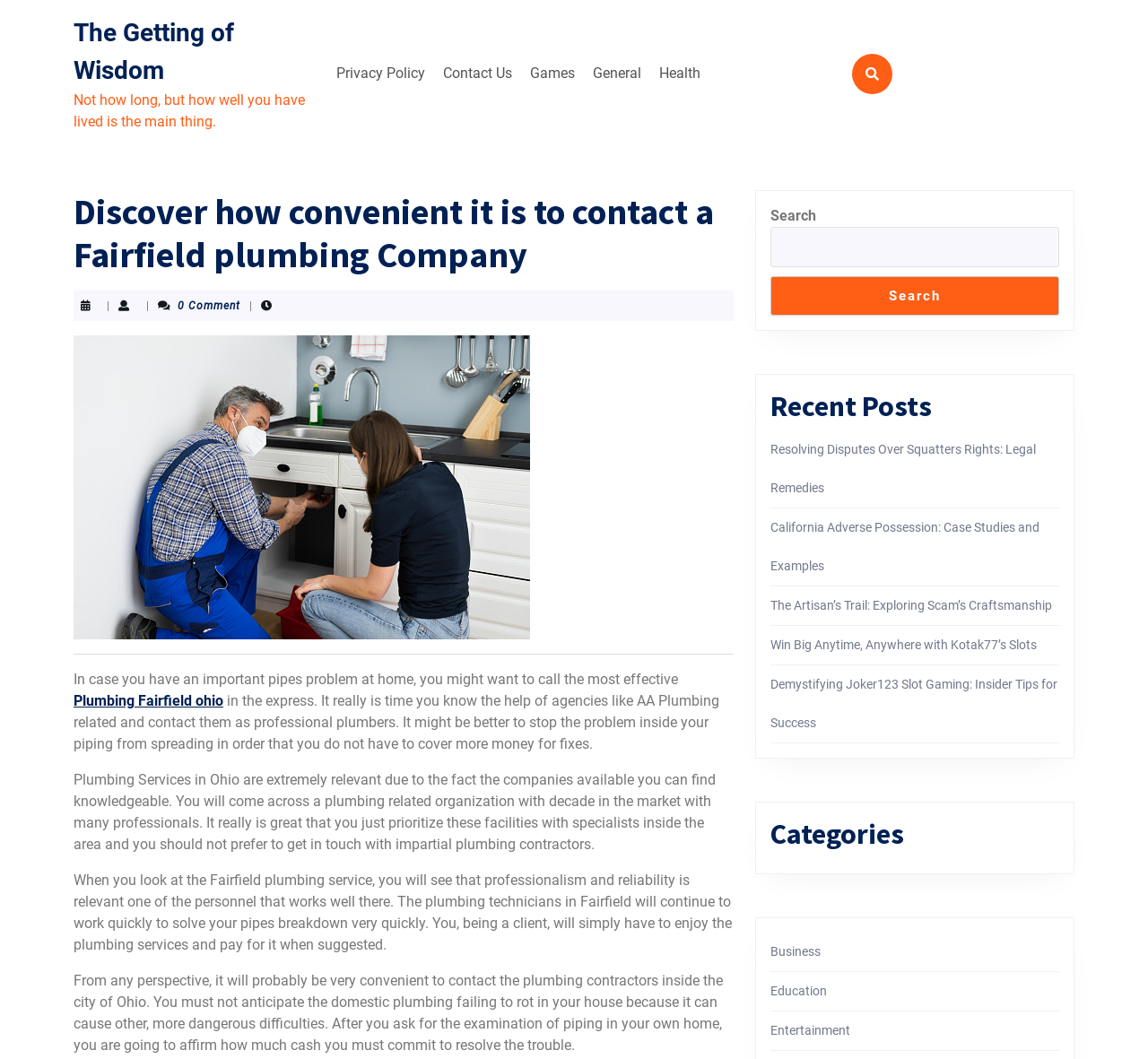Can you find the bounding box coordinates for the element to click on to achieve the instruction: "Read the 'Plumbing Fairfield ohio' article"?

[0.064, 0.654, 0.195, 0.67]